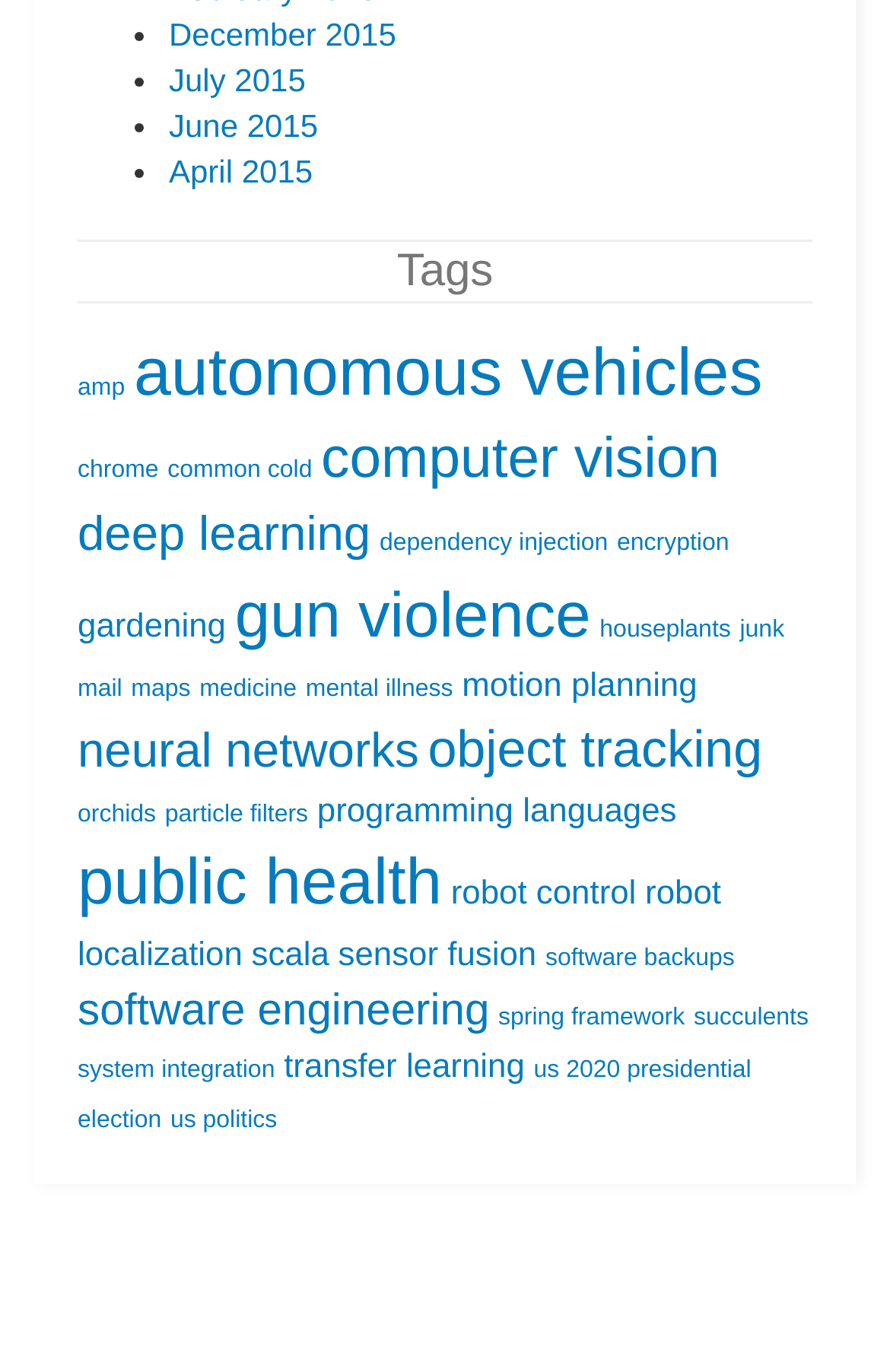How many tags are listed?
Please answer using one word or phrase, based on the screenshot.

30